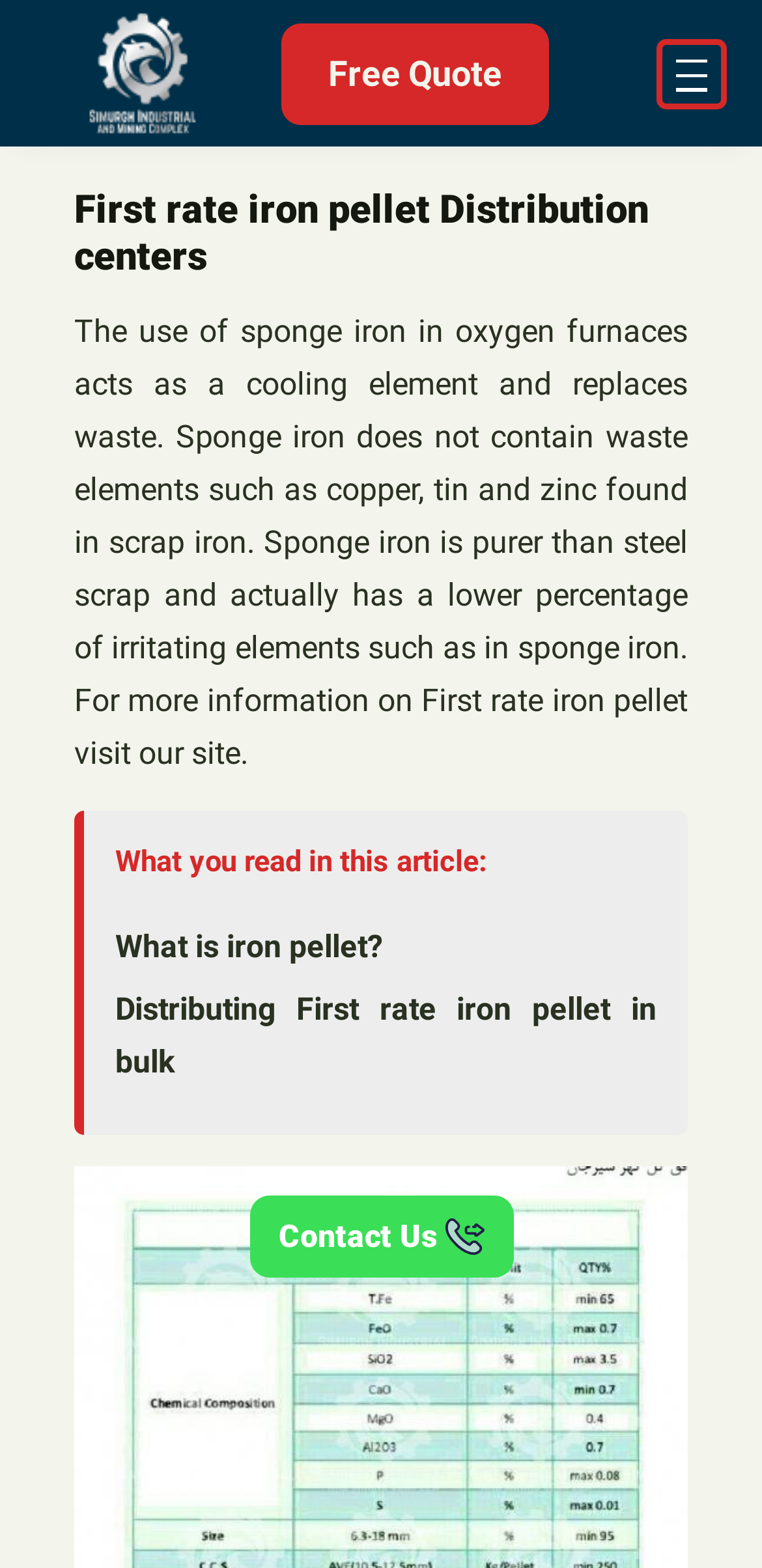Can you find the bounding box coordinates for the UI element given this description: "No Sidebar Pro"? Provide the coordinates as four float numbers between 0 and 1: [left, top, right, bottom].

None